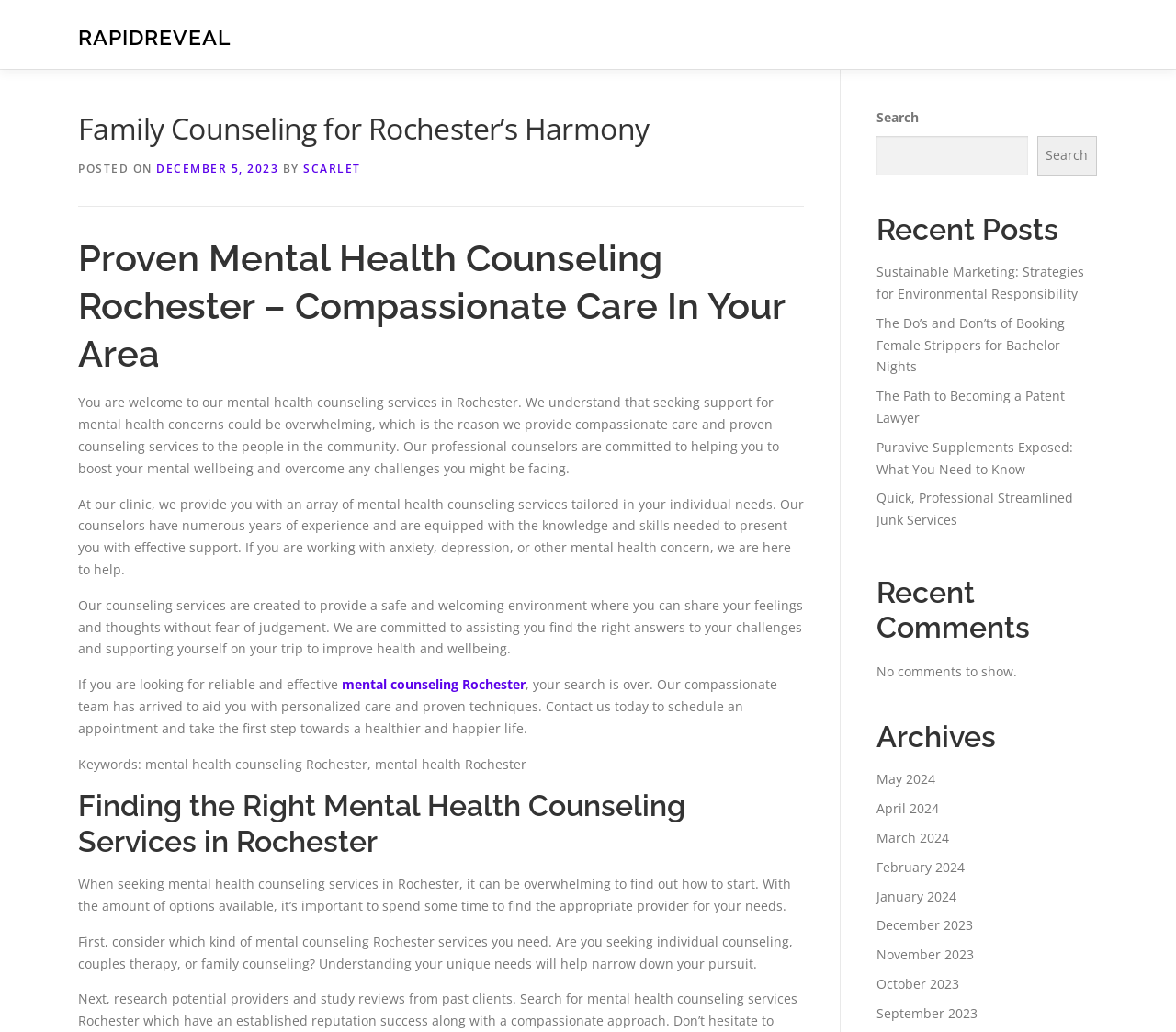What is the name of the counseling service?
Provide an in-depth answer to the question, covering all aspects.

The name of the counseling service can be found in the top-left corner of the webpage, where it says 'Family Counseling for Rochester’s Harmony – RapidReveal'. This is likely the name of the organization providing the counseling services.